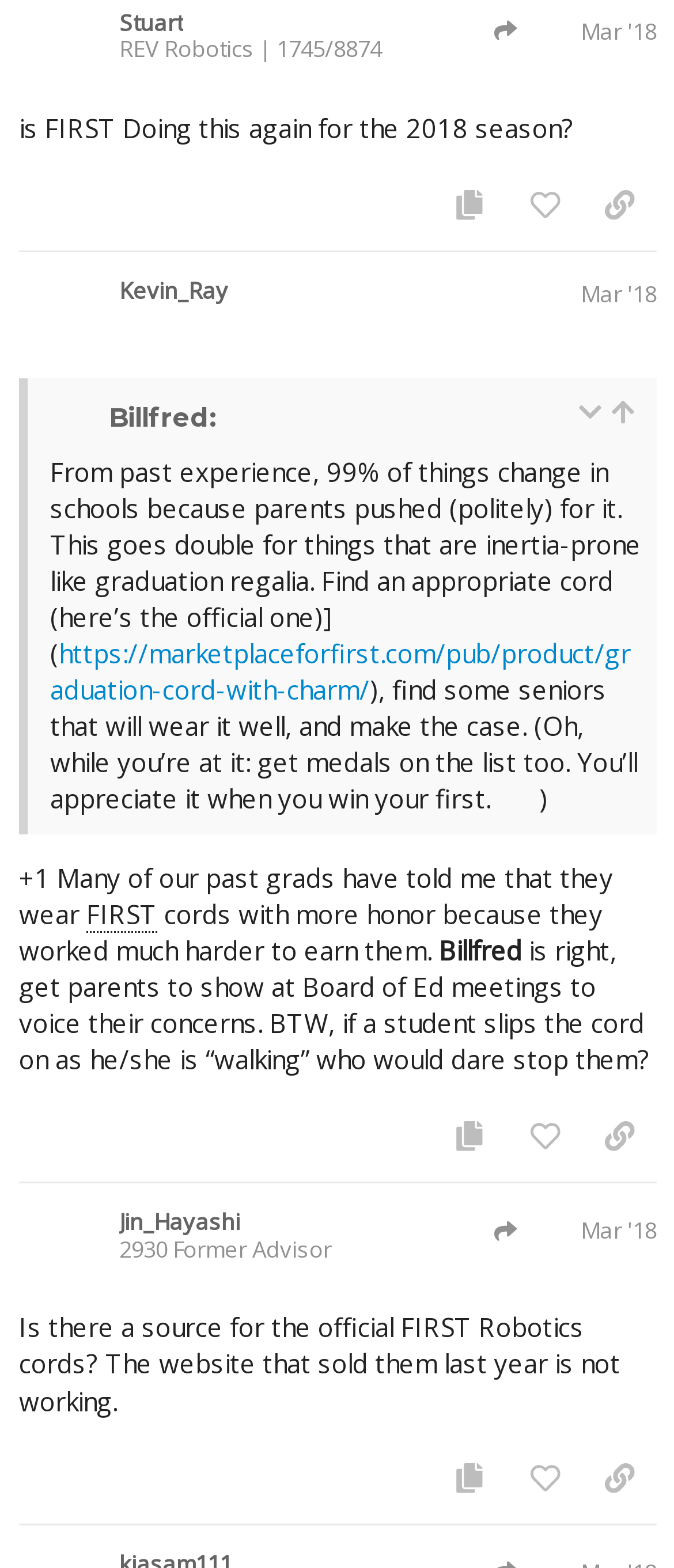Locate the bounding box coordinates of the area you need to click to fulfill this instruction: 'Click the 'go to the quoted post' link'. The coordinates must be in the form of four float numbers ranging from 0 to 1: [left, top, right, bottom].

[0.905, 0.254, 0.944, 0.271]